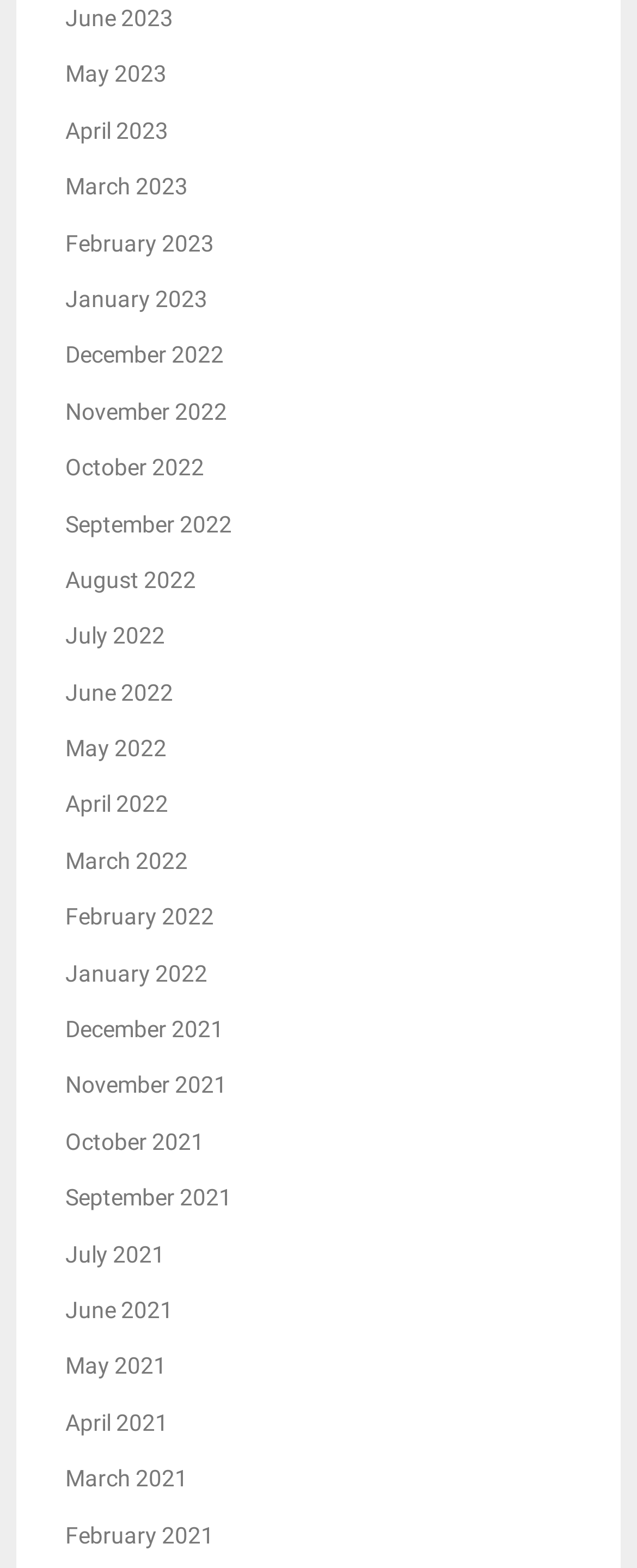Provide the bounding box coordinates of the section that needs to be clicked to accomplish the following instruction: "go to May 2022."

[0.103, 0.469, 0.262, 0.485]